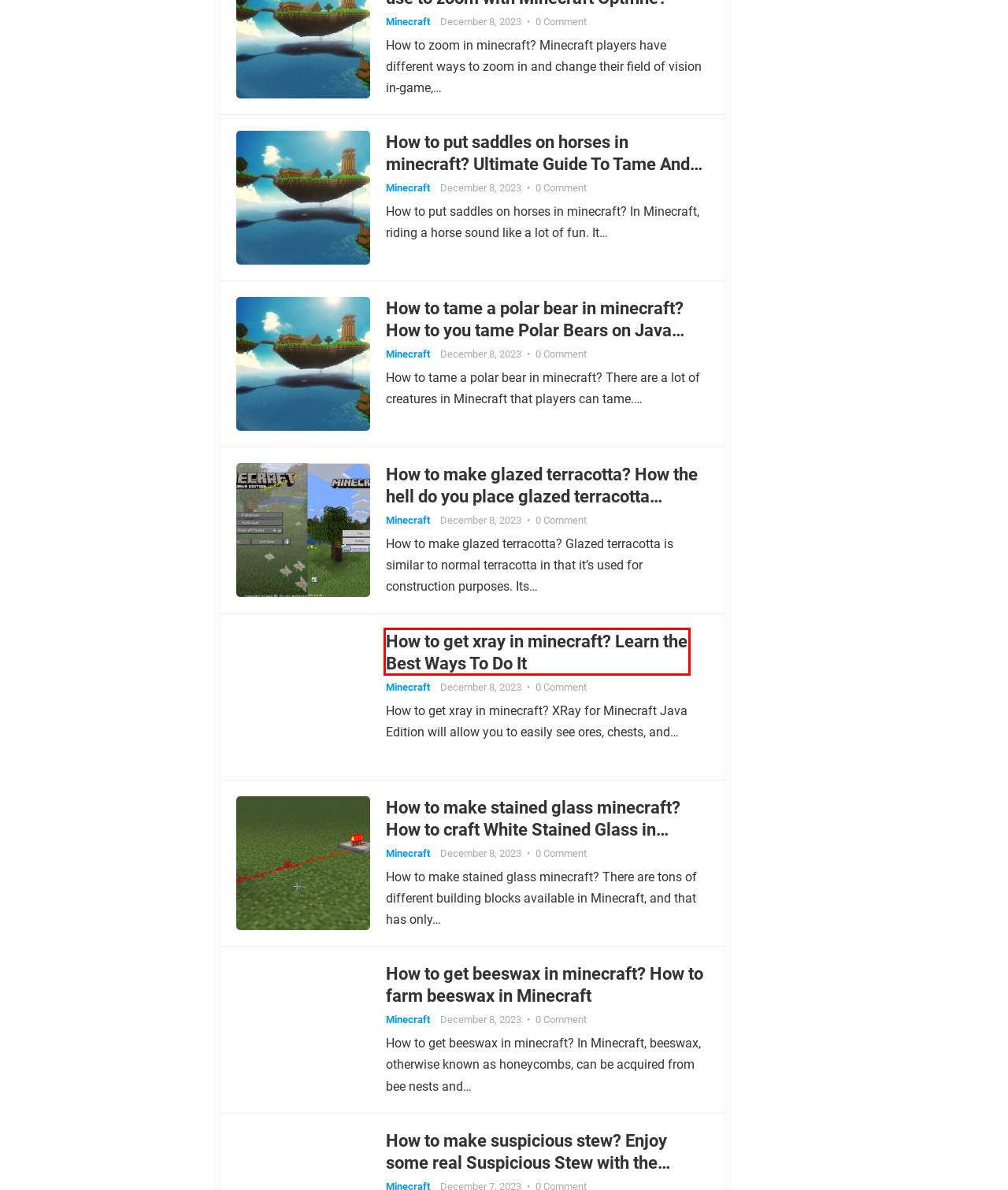Analyze the webpage screenshot with a red bounding box highlighting a UI element. Select the description that best matches the new webpage after clicking the highlighted element. Here are the options:
A. How to make glazed terracotta? How the hell do you place glazed terracotta accurately?
B. GTA - Minds Tips
C. How to tame a polar bear in minecraft? How to you tame Polar Bears on Java edition?
D. How to make stained glass minecraft? How to craft White Stained Glass in Minecraft
E. How to get xray in minecraft? Learn the Best Ways To Do It
F. Minds Tips - General information page about toys and animation
G. Lego - Minds Tips
H. How to get beeswax in minecraft? How to farm beeswax in Minecraft

E